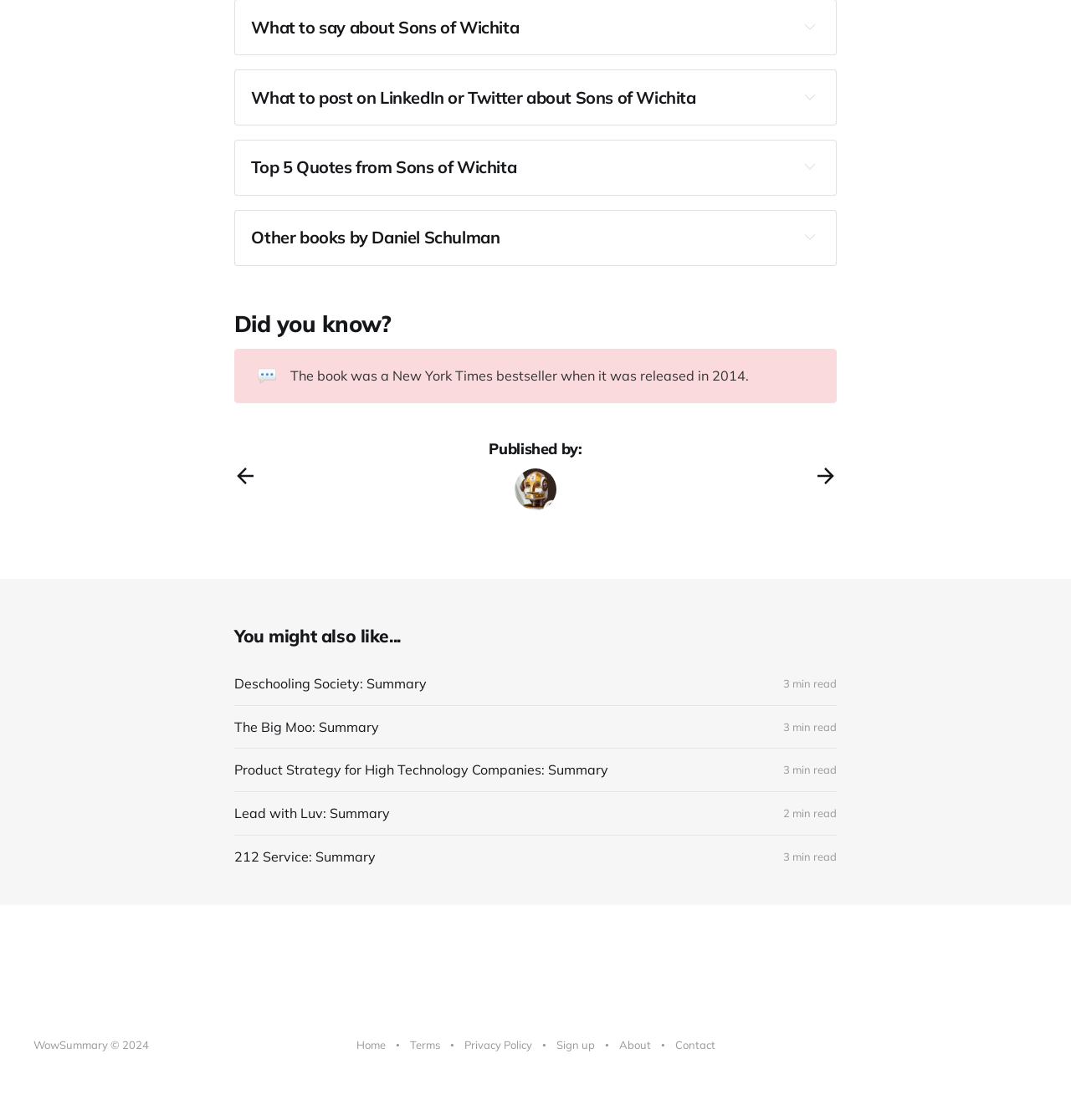Identify the bounding box coordinates of the specific part of the webpage to click to complete this instruction: "Check the fact about the book".

[0.271, 0.328, 0.699, 0.343]